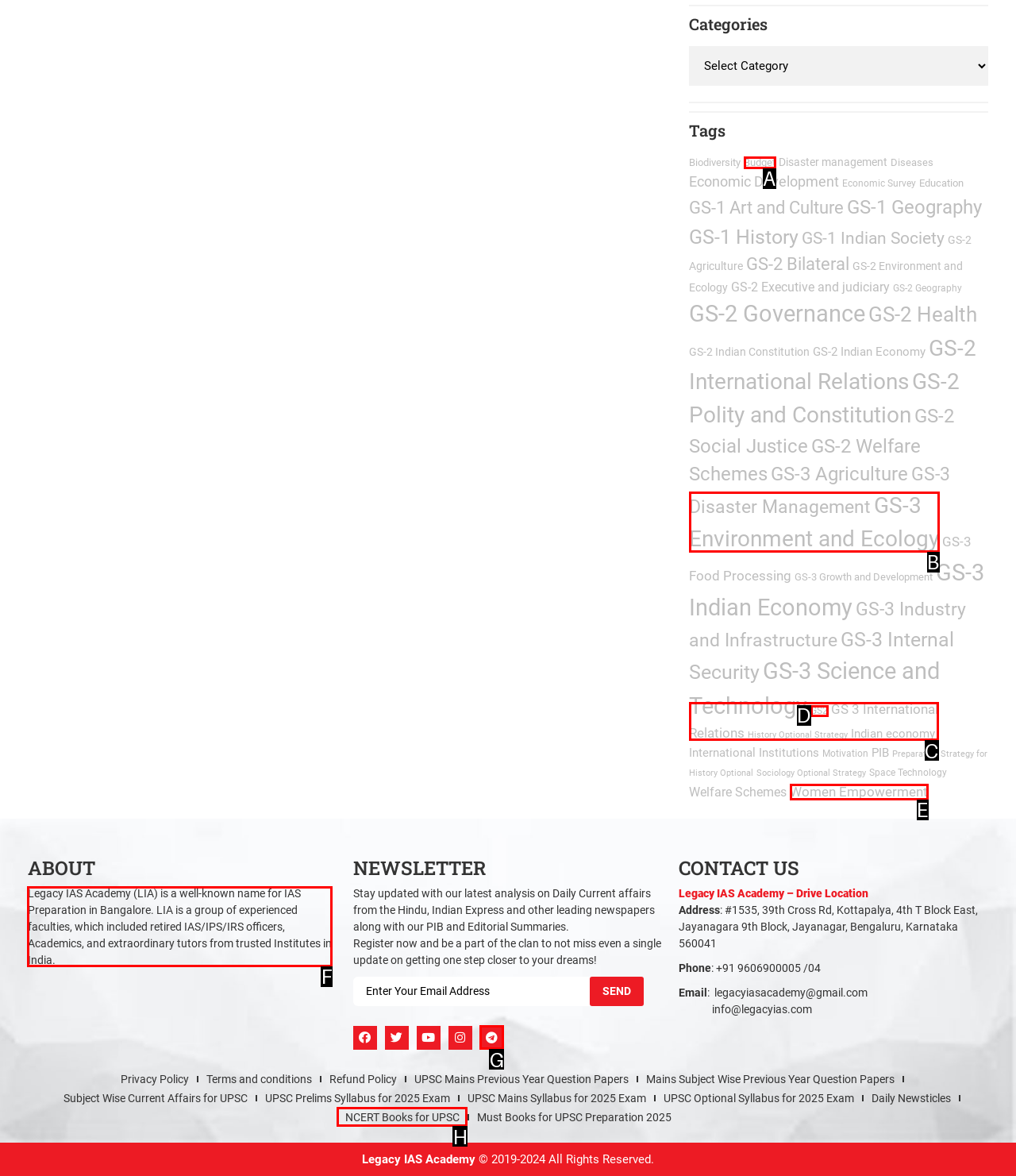Tell me which one HTML element I should click to complete the following task: Read about Legacy IAS Academy Answer with the option's letter from the given choices directly.

F